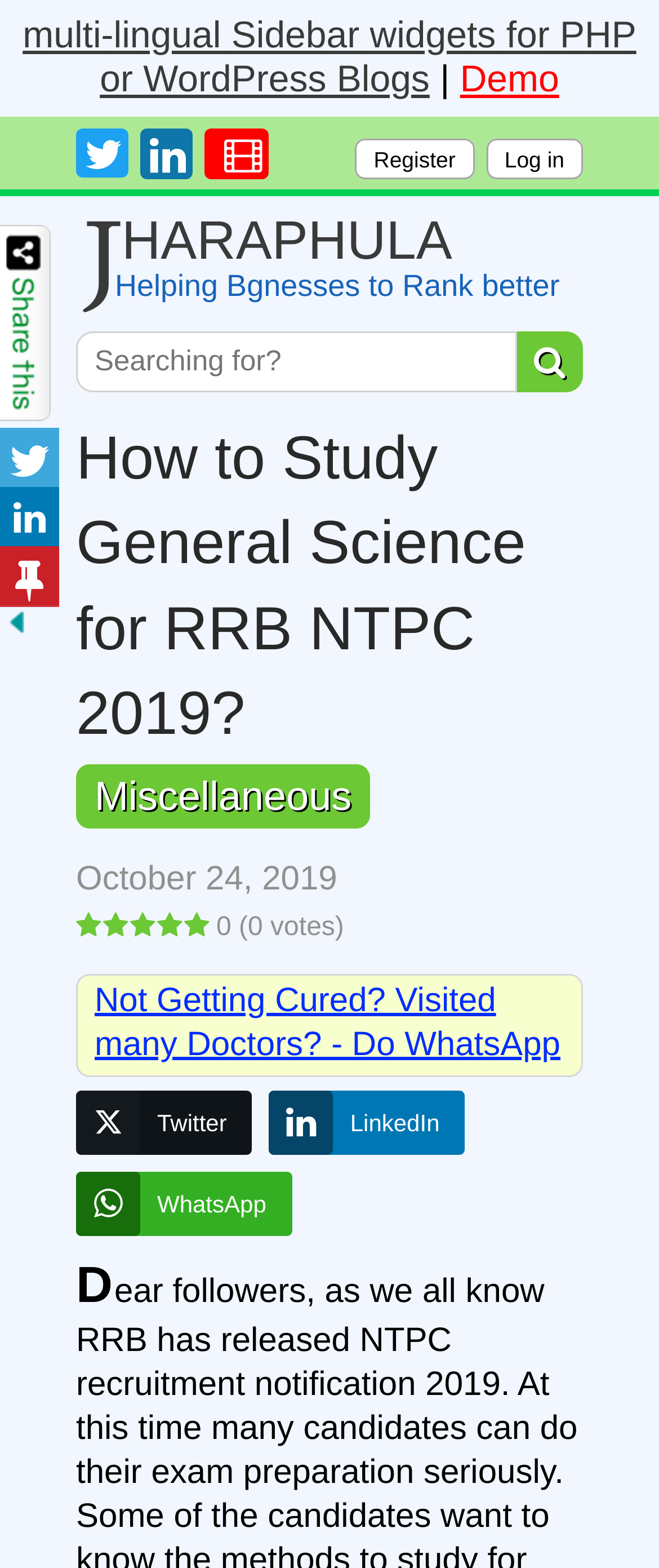What is the purpose of the textbox?
Refer to the image and provide a one-word or short phrase answer.

Searching for